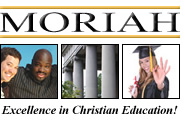What is the central image symbolizing?
Answer briefly with a single word or phrase based on the image.

strength and stability